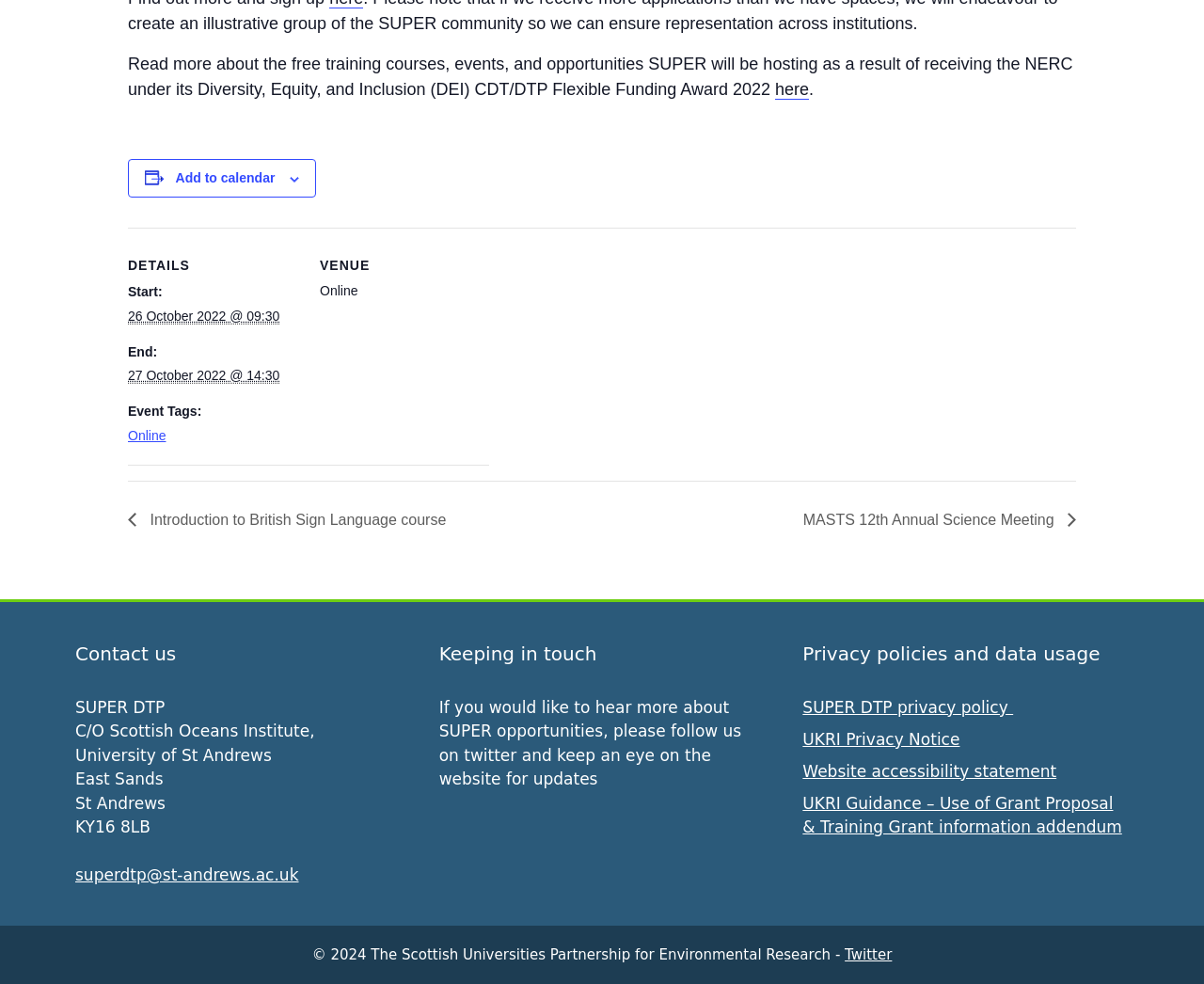What is the email address to contact SUPER DTP?
Based on the image, give a one-word or short phrase answer.

superdtp@st-andrews.ac.uk